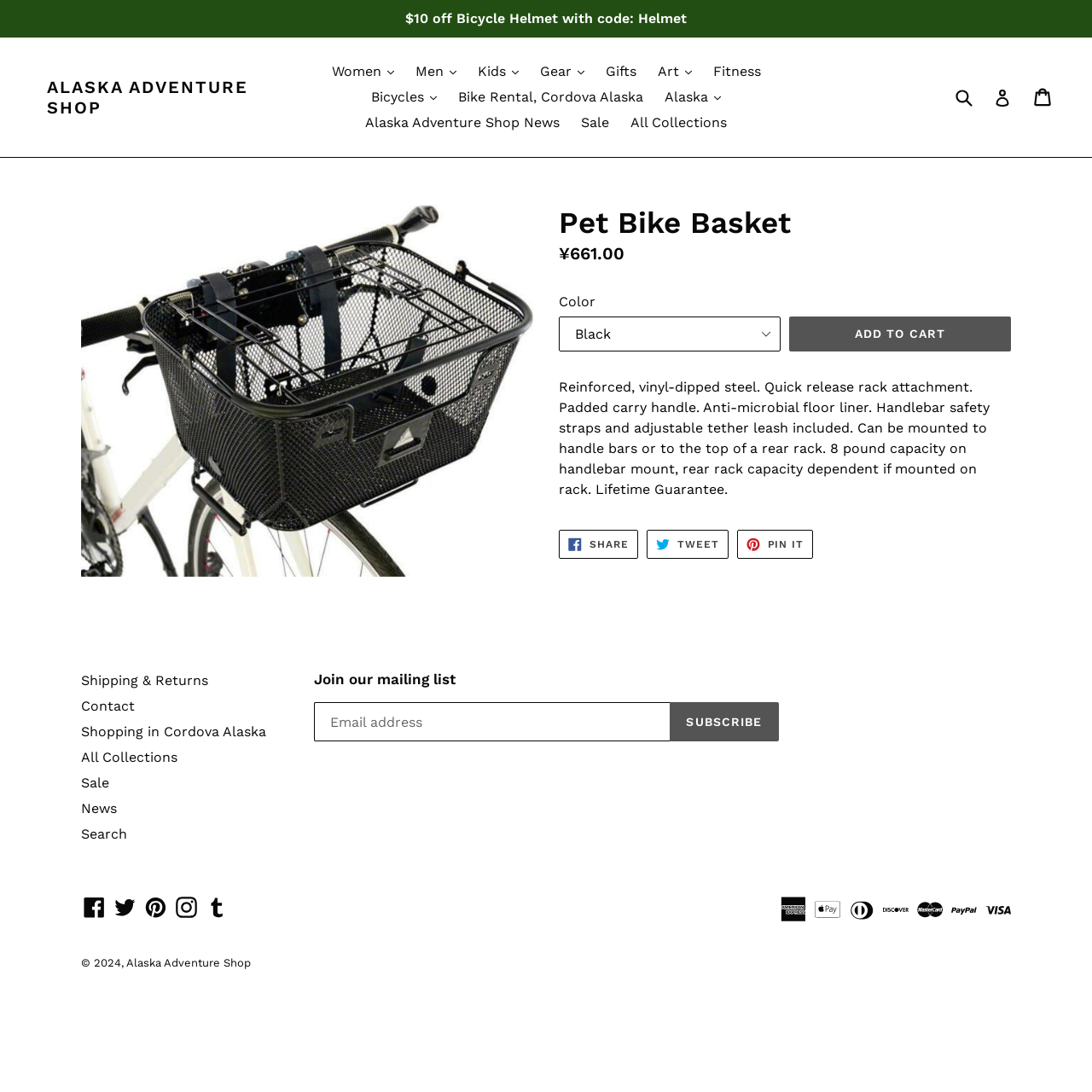Please identify the bounding box coordinates of the region to click in order to complete the task: "Share on Facebook". The coordinates must be four float numbers between 0 and 1, specified as [left, top, right, bottom].

[0.512, 0.485, 0.584, 0.512]